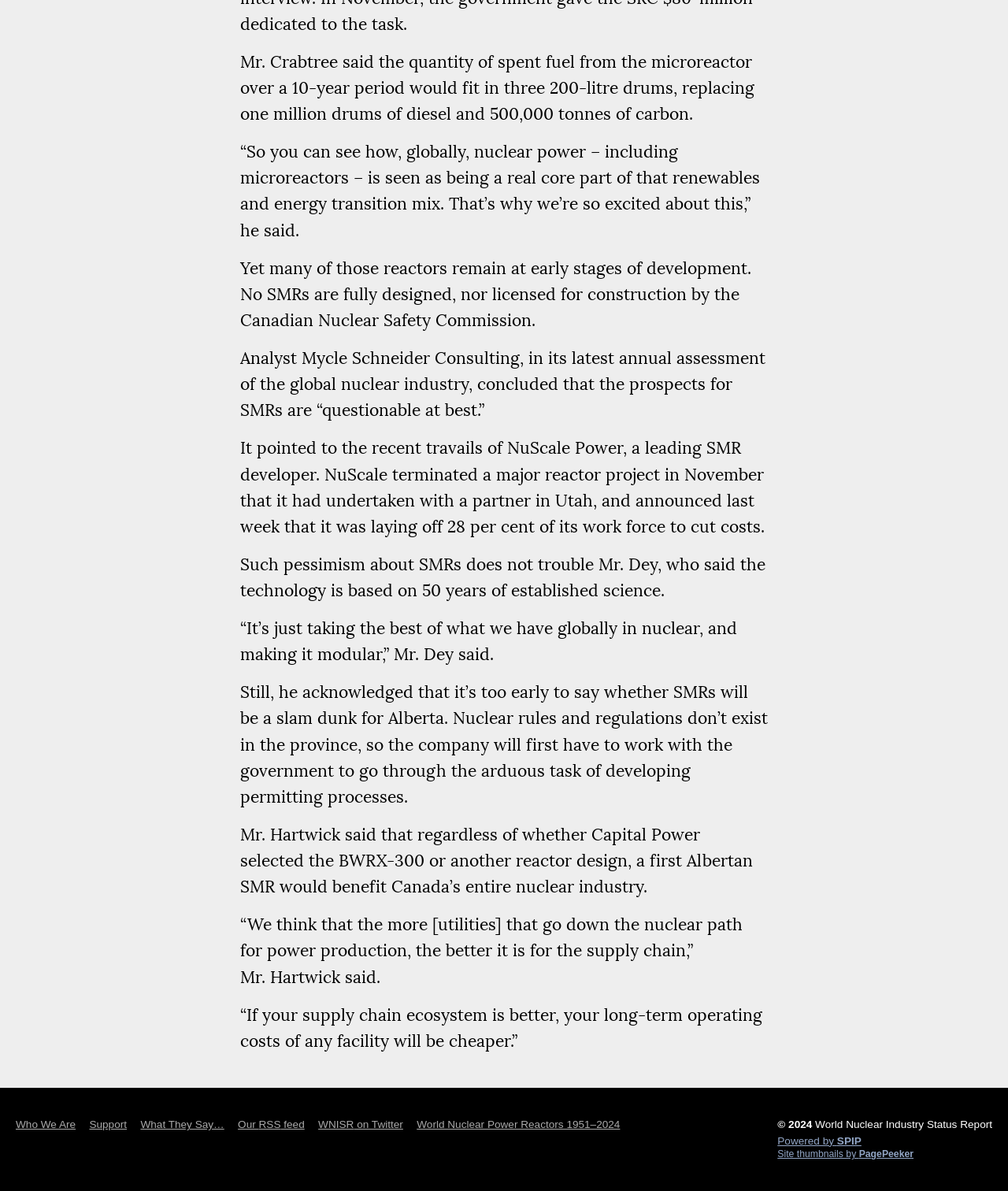Provide a brief response using a word or short phrase to this question:
How many reactors are fully designed and licensed?

0